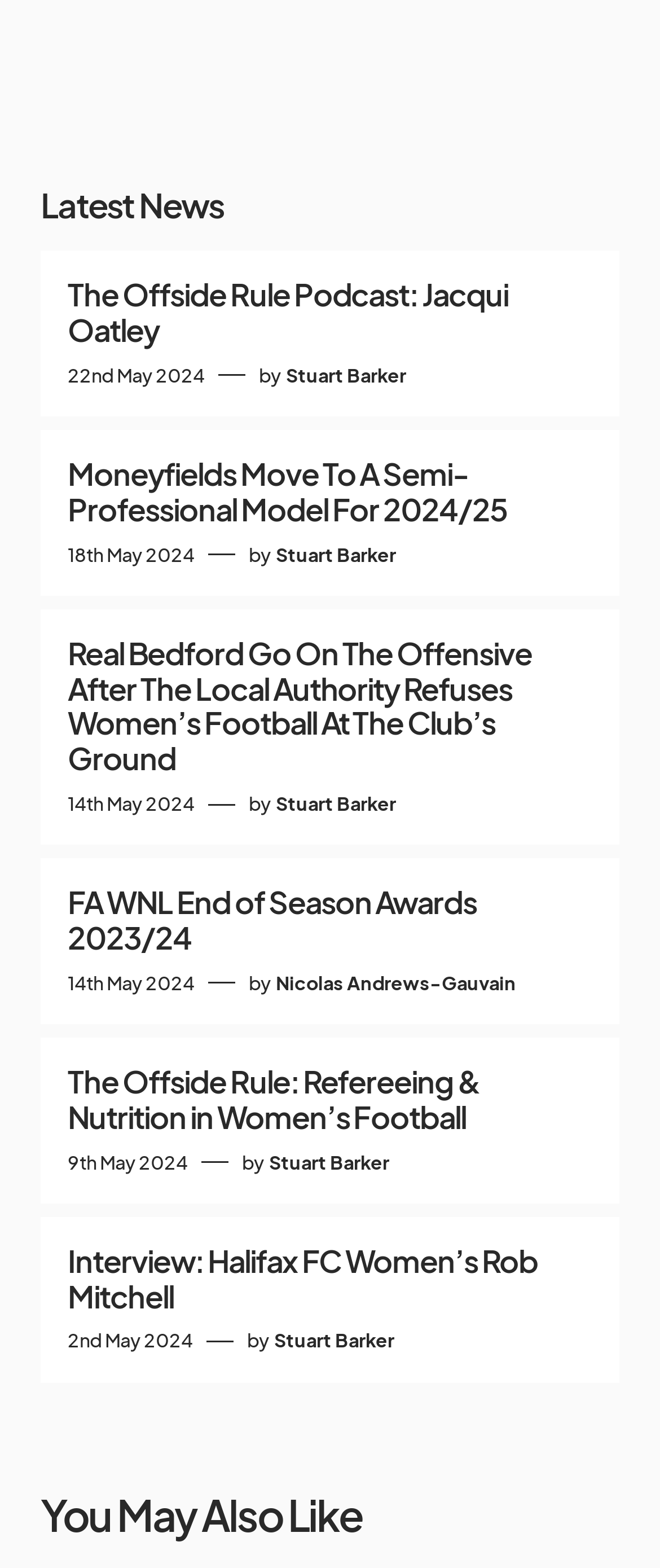Please locate the bounding box coordinates of the element's region that needs to be clicked to follow the instruction: "View the article about Moneyfields moving to a semi-professional model". The bounding box coordinates should be provided as four float numbers between 0 and 1, i.e., [left, top, right, bottom].

[0.103, 0.292, 0.897, 0.336]